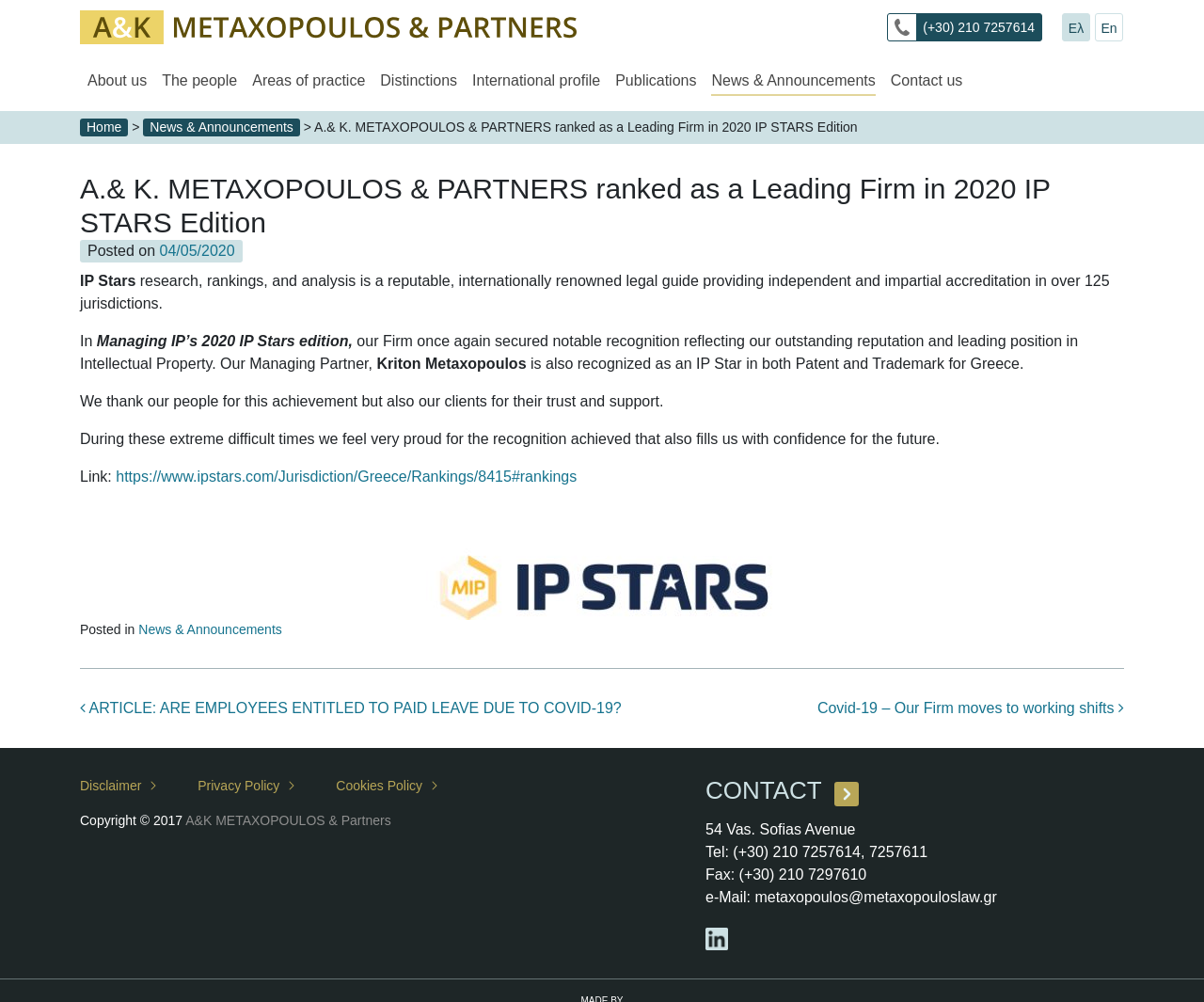Respond with a single word or phrase for the following question: 
What is the name of the law firm?

A.& K. METAXOPOULOS & PARTNERS